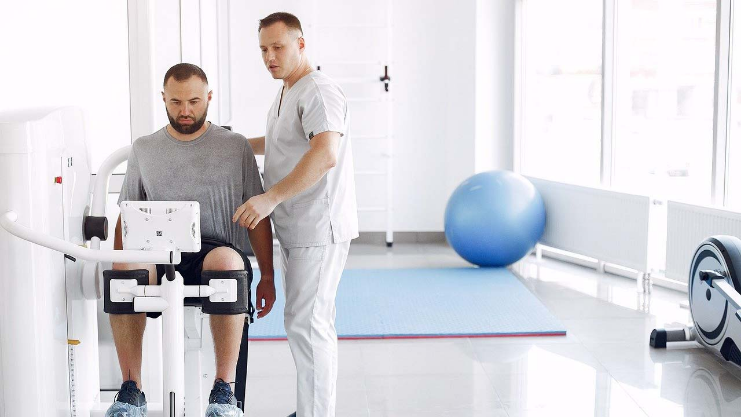Use a single word or phrase to respond to the question:
What is the purpose of the machine?

Rehabilitation or exercise